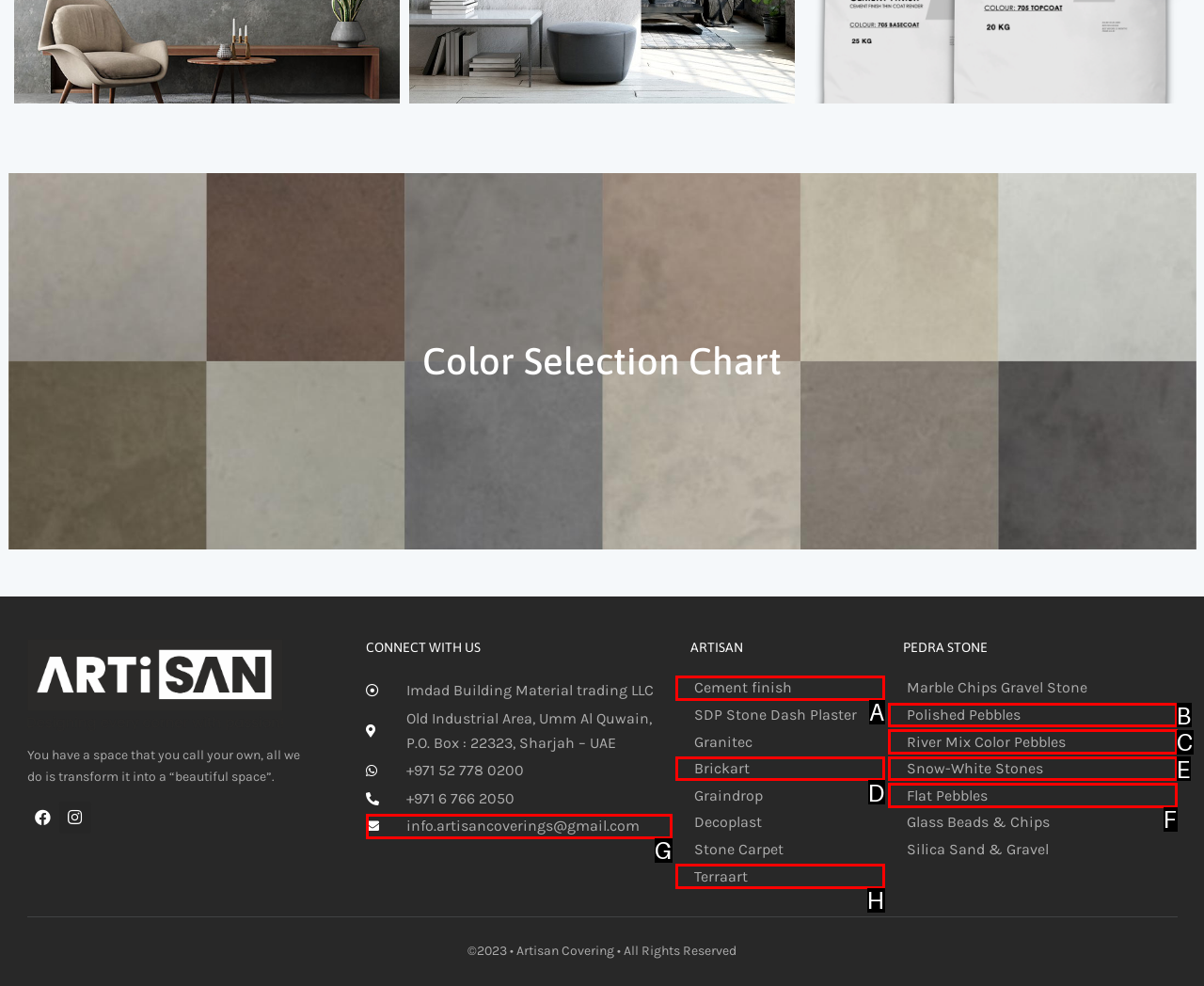Choose the option that aligns with the description: Brickart
Respond with the letter of the chosen option directly.

D